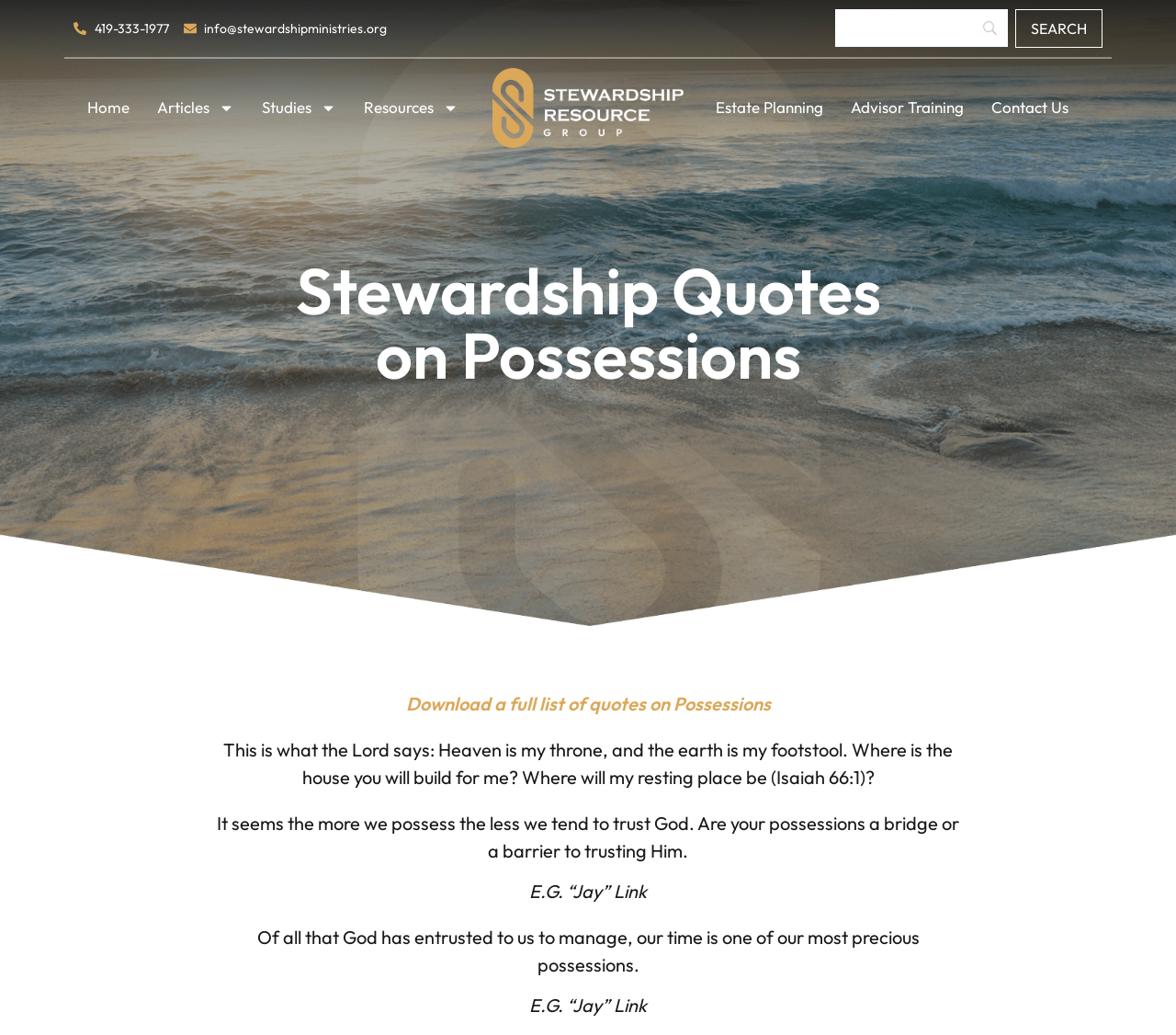Generate a thorough caption that explains the contents of the webpage.

The webpage is about Biblical Stewardship Resource Library, specifically focusing on Stewardship Quotes on Possessions. At the top, there are two links for contact information: a phone number and an email address. Next to them is a search bar with a search button. 

Below the contact information, there is a navigation menu with links to different sections: Home, Articles, Studies, Resources, Estate Planning, Advisor Training, and Contact Us. Each of these links has a corresponding image next to it, except for the Home link.

The main content of the page is divided into three sections, each containing a quote related to possessions and stewardship. The first quote is from Isaiah 66:1, and it talks about God's throne and footstool. The second quote discusses how possessions can affect our trust in God, and it is attributed to E.G. "Jay" Link. The third quote emphasizes the importance of managing our time as one of our precious possessions.

Additionally, there is a heading that reads "Stewardship Quotes on Possessions" and a link to download a full list of quotes on possessions.